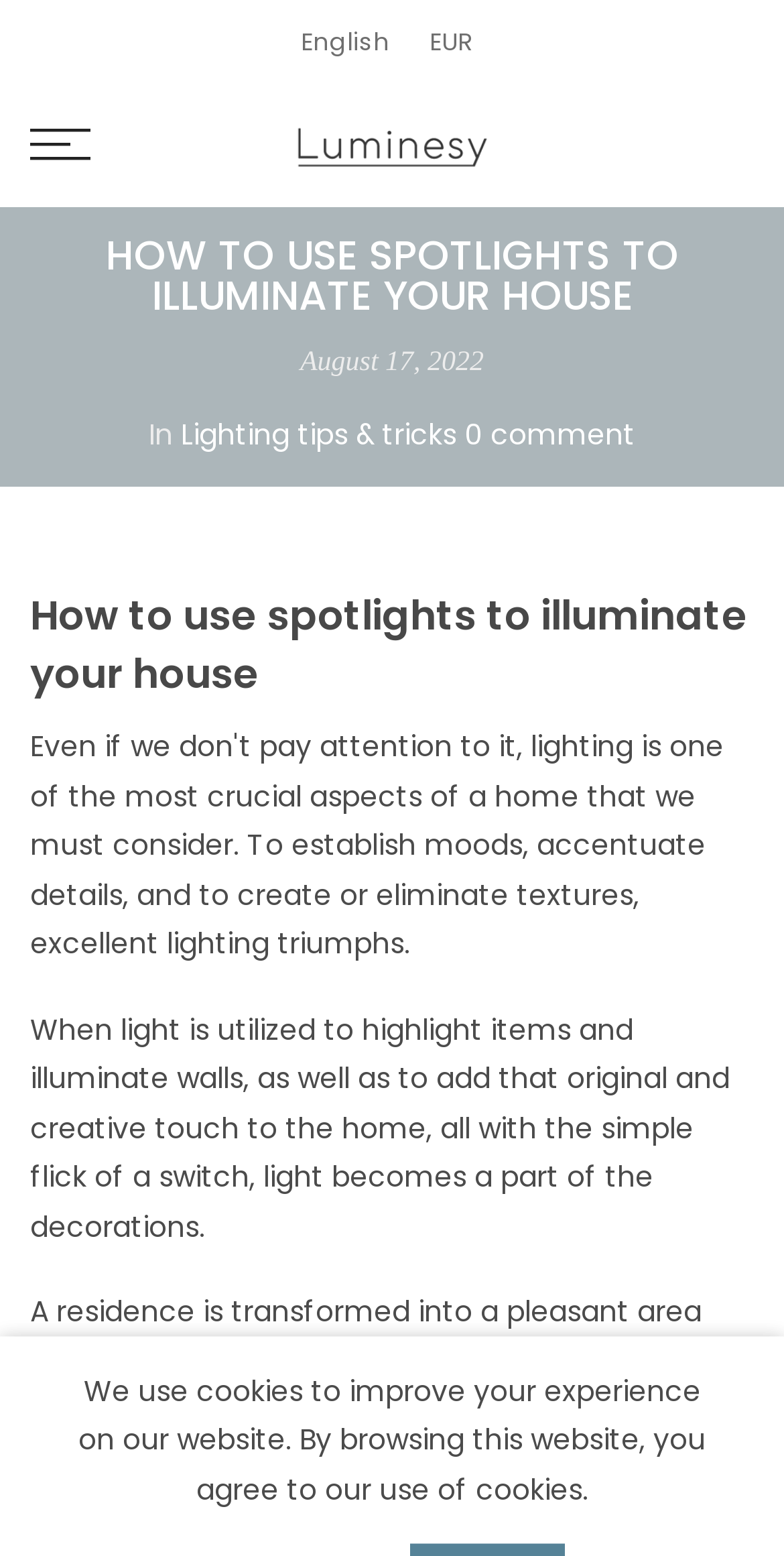Identify the bounding box coordinates of the element to click to follow this instruction: 'Read about Earth Day Crafts and Projects for Kids'. Ensure the coordinates are four float values between 0 and 1, provided as [left, top, right, bottom].

None